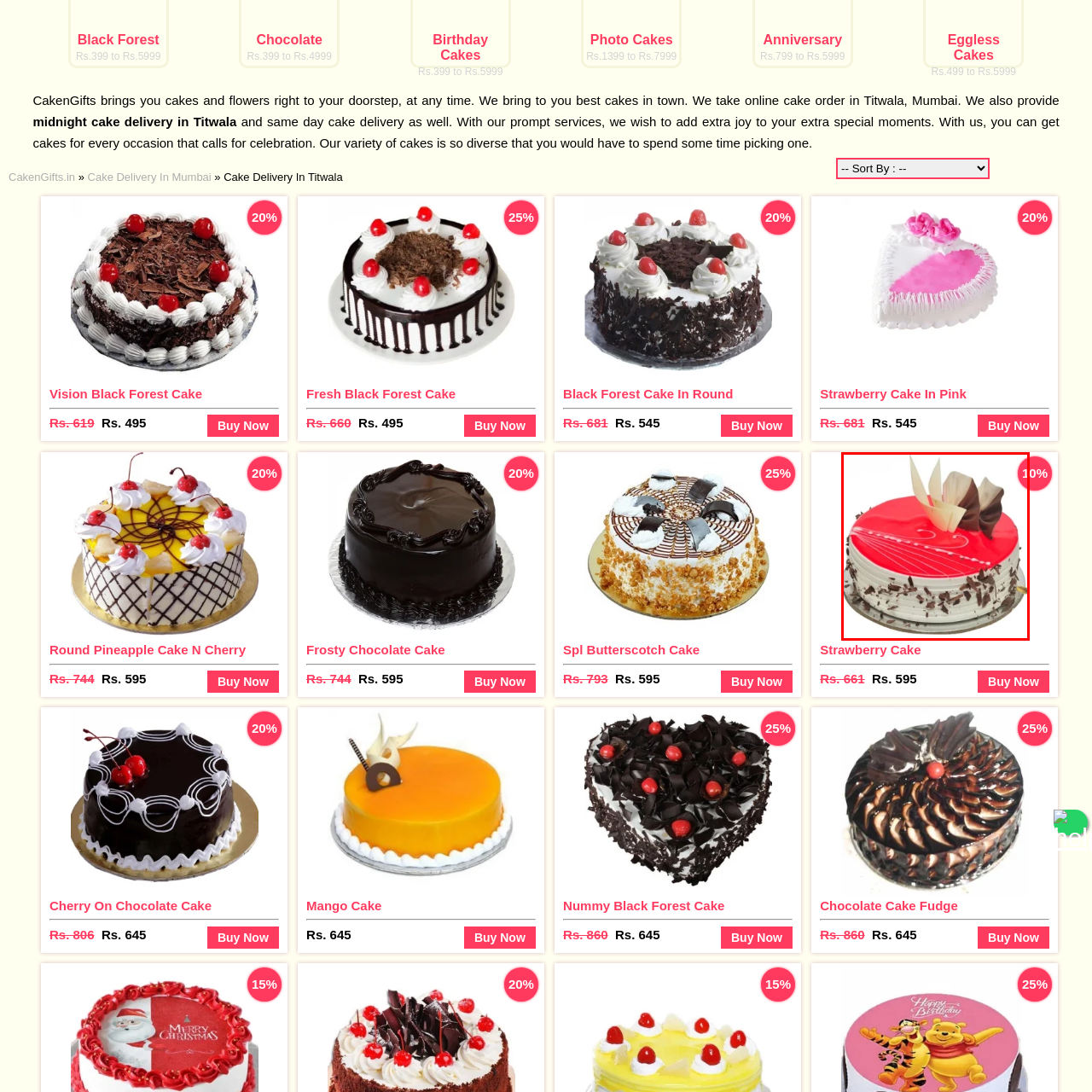Observe the image segment inside the red bounding box and answer concisely with a single word or phrase: What type of chocolate is used for decorations?

White chocolate